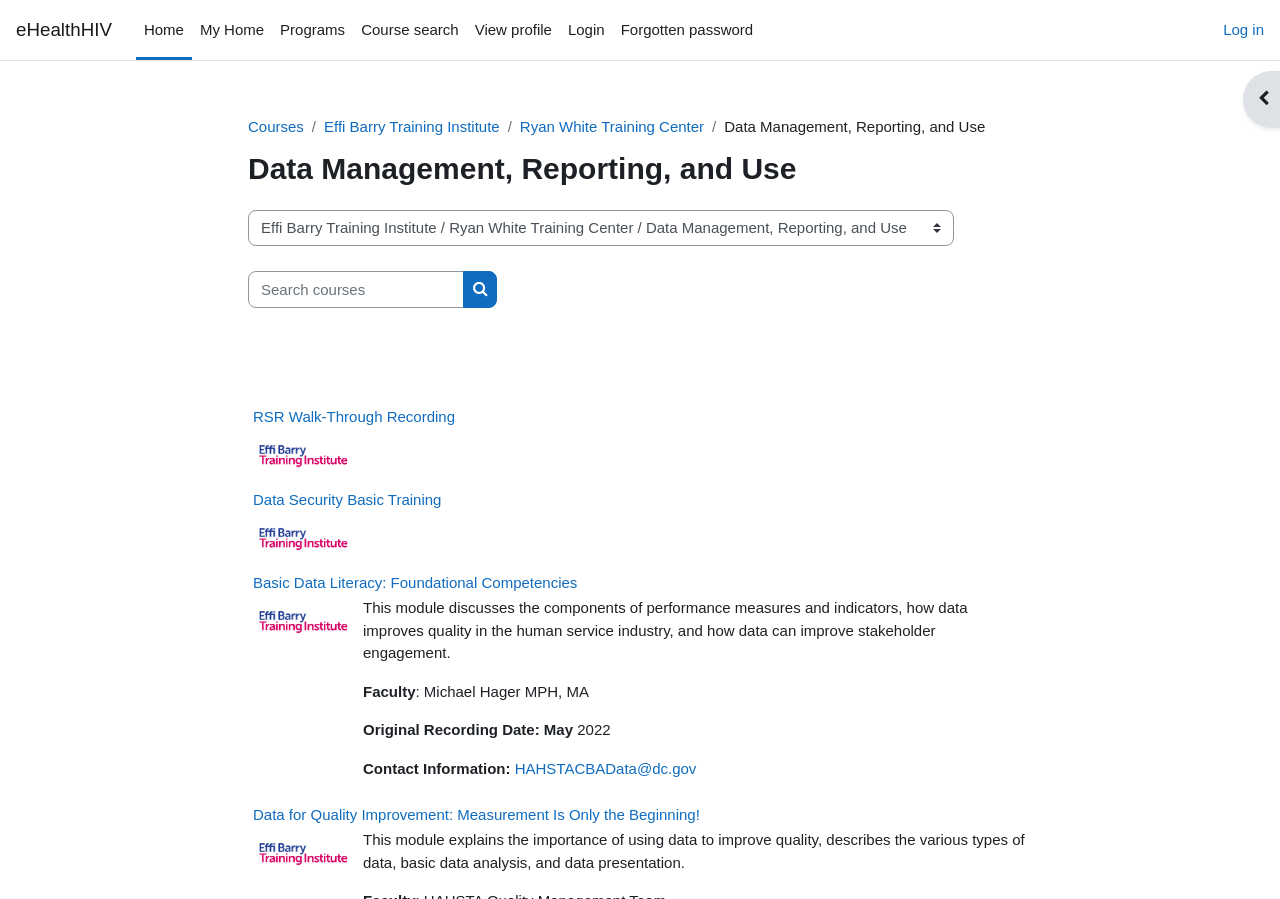Using the details in the image, give a detailed response to the question below:
What is the contact email for the course 'Data for Quality Improvement: Measurement Is Only the Beginning!'?

I looked at the course information section and found the contact information for the course 'Data for Quality Improvement: Measurement Is Only the Beginning!', which includes the email address 'HAHSTACBAData@dc.gov'.